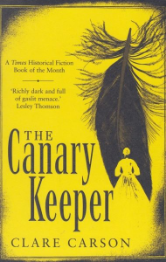Summarize the image with a detailed caption.

The image showcases the book cover of "The Canary Keeper" by Clare Carson. The cover is vibrantly colored in a striking yellow, which draws attention to its artistic design. Featuring an intricate illustration of a feather, the image suggests themes of nature and perhaps freedom or fragility. A silhouette of a figure is positioned at the bottom, hinting at a narrative centered around a personal or historical journey. The text prominently displays the title "The Canary Keeper" along with a tagline indicating it as a **Times Historical Fiction Book of the Month.** Acclaimed praise from Lesley Thomson adds to its allure, describing it as "richly dark and full of quiet menace," hinting at the intense and evocative storytelling within. The overall presentation suggests a compelling blend of intrigue and emotional depth, inviting readers to explore its pages.